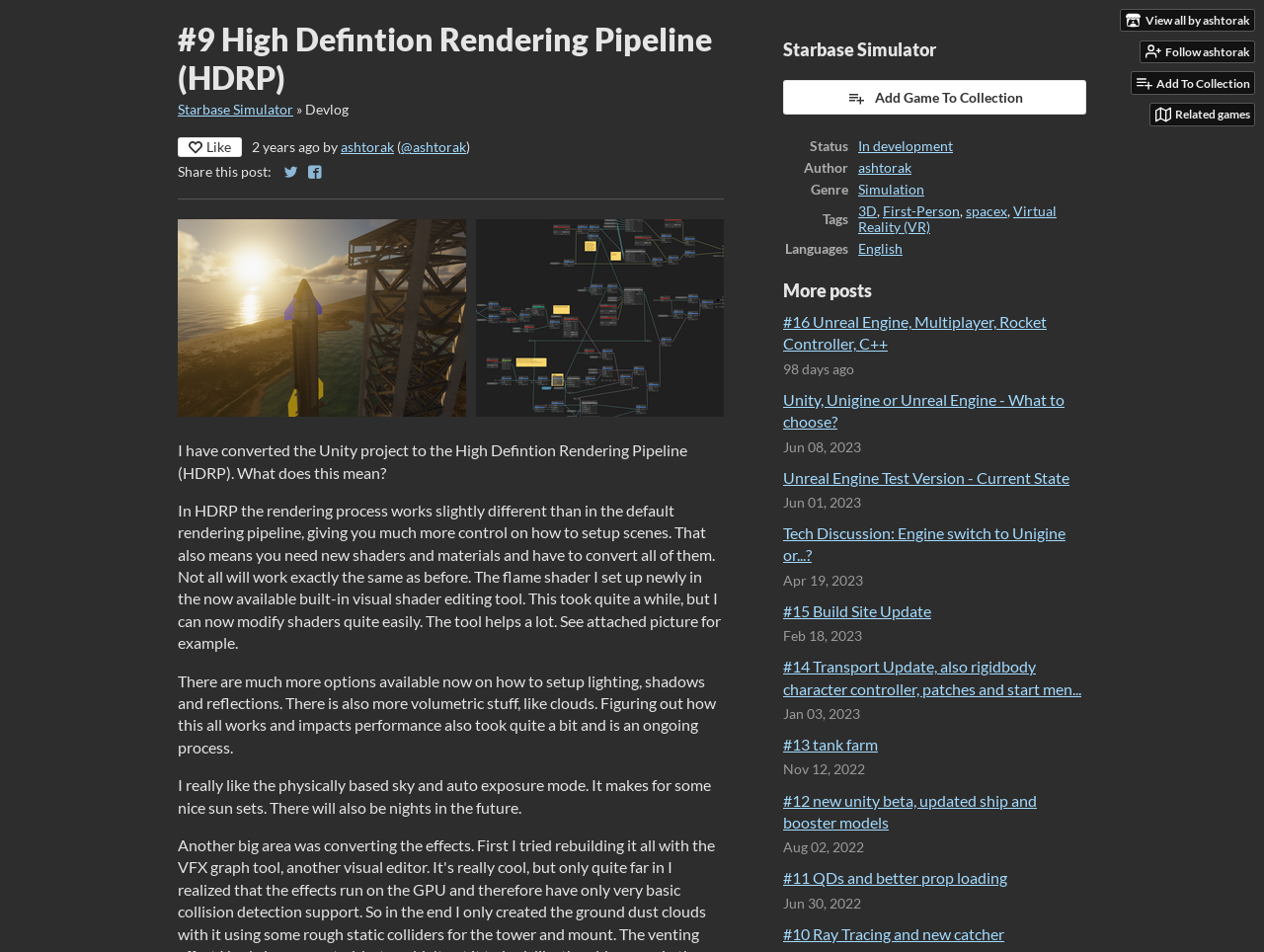Determine the bounding box coordinates of the clickable element to achieve the following action: 'Follow ashtorak'. Provide the coordinates as four float values between 0 and 1, formatted as [left, top, right, bottom].

[0.902, 0.043, 0.992, 0.065]